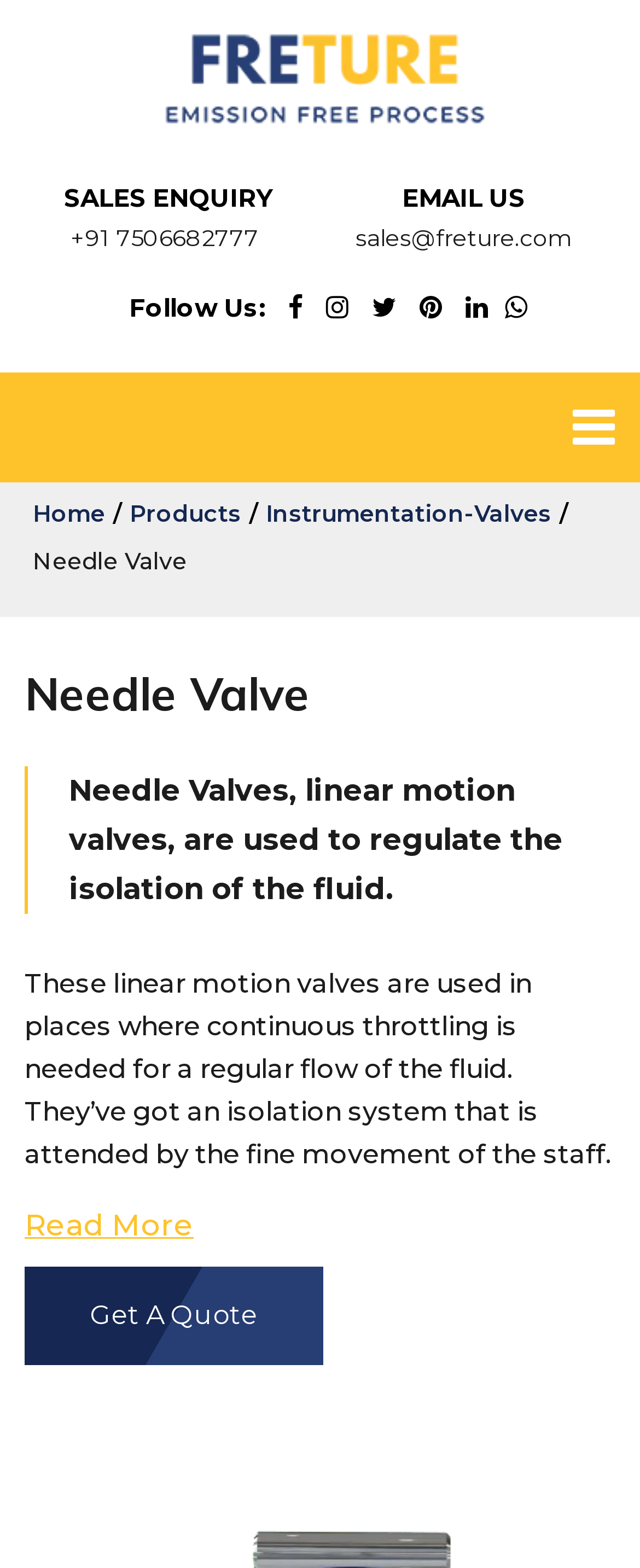What type of valves are used to regulate fluid isolation?
Analyze the screenshot and provide a detailed answer to the question.

I found the answer by reading the main content of the webpage, which describes the type of valves used to regulate fluid isolation. According to the text, 'Needle Valves, linear motion valves, are used to regulate the isolation of the fluid'.